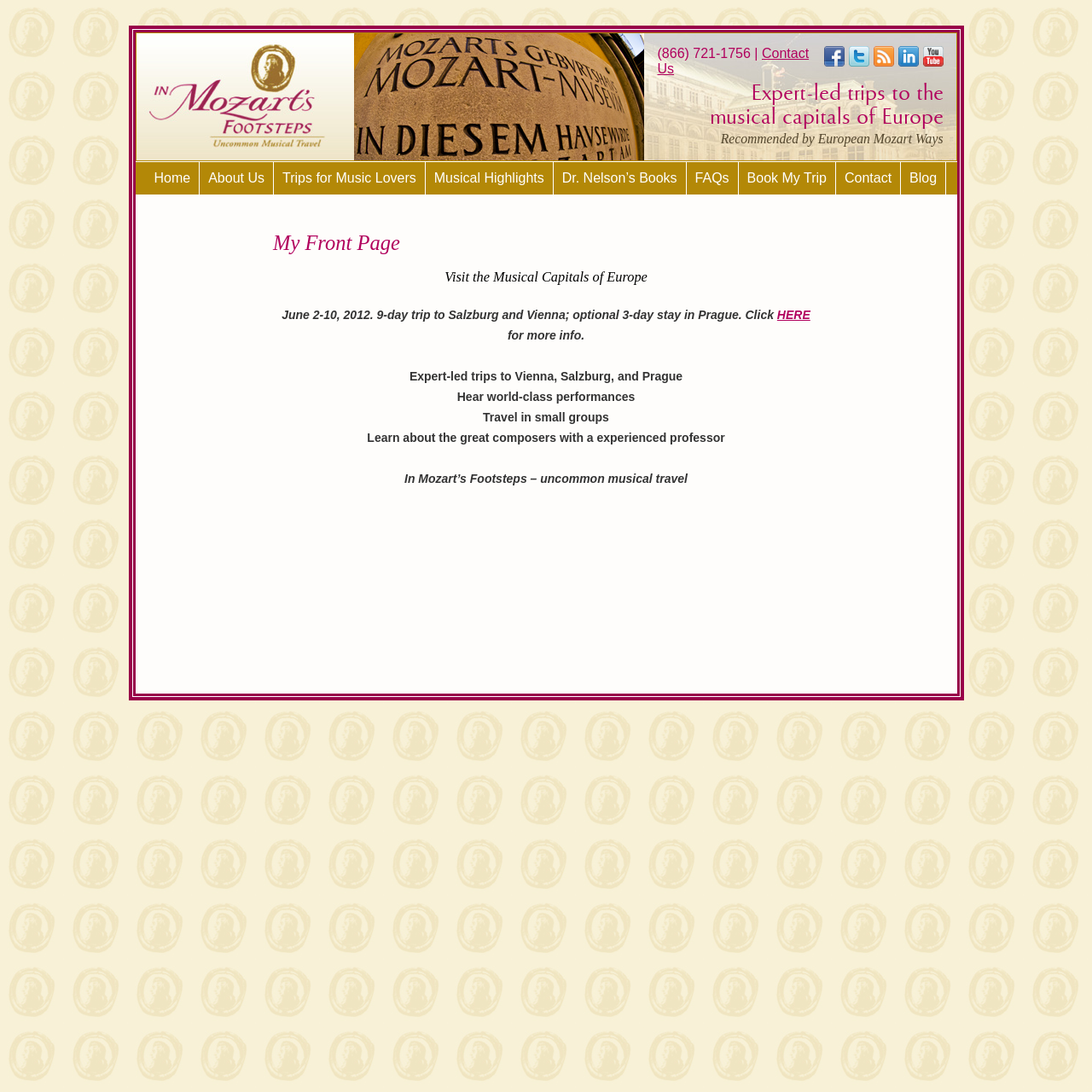How many social media links are there?
Use the screenshot to answer the question with a single word or phrase.

5